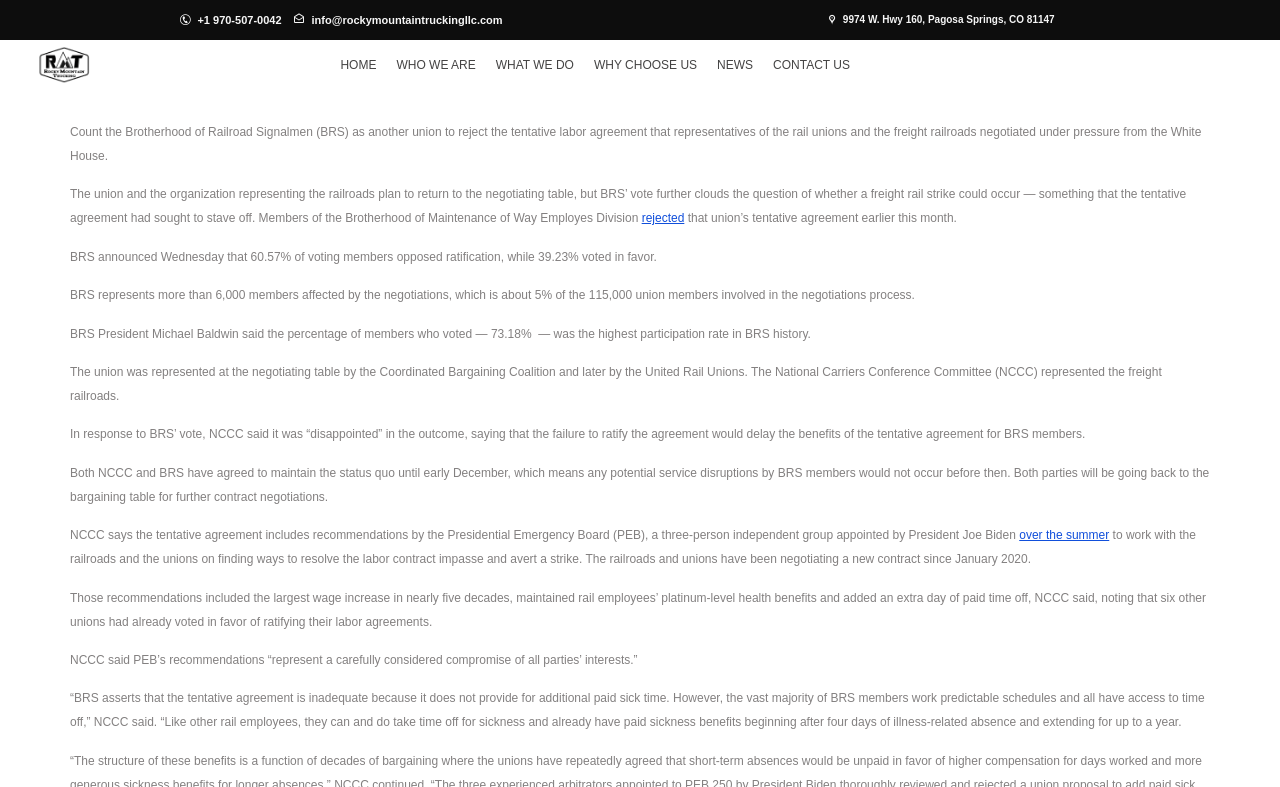Respond to the following question with a brief word or phrase:
What is the benefit added to the labor agreement according to NCCC?

an extra day of paid time off